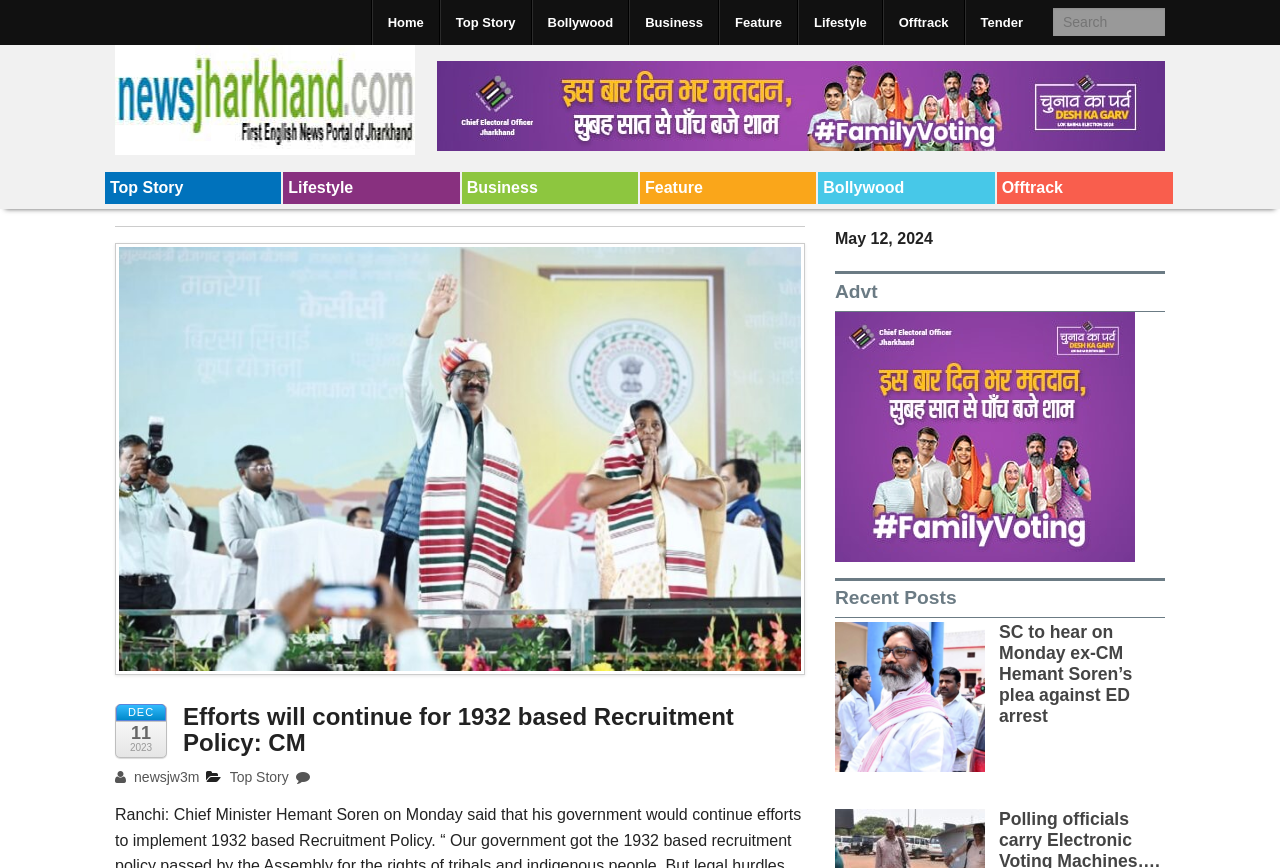Please identify the bounding box coordinates of the area that needs to be clicked to follow this instruction: "Read Top Story".

[0.344, 0.0, 0.414, 0.052]